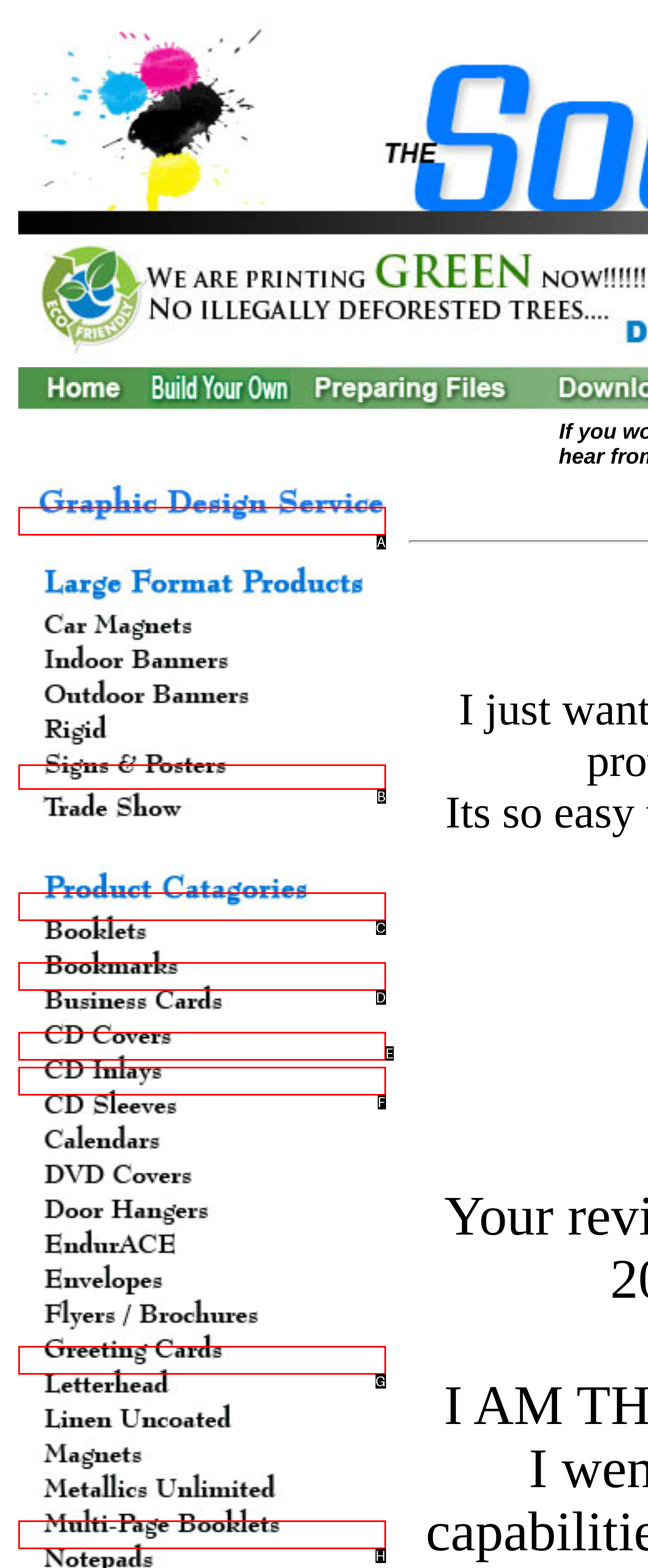Which UI element matches this description: name="Sign and Posters"?
Reply with the letter of the correct option directly.

B